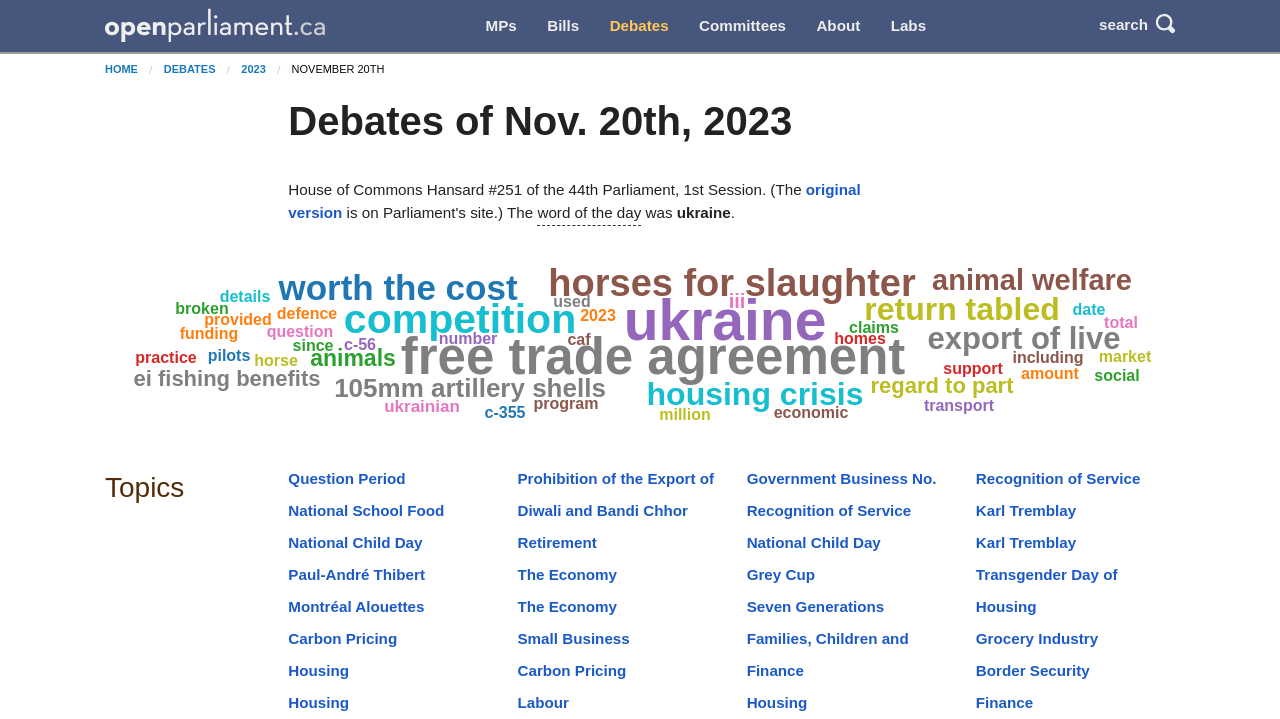Determine the coordinates of the bounding box that should be clicked to complete the instruction: "go to the 'Debates' page". The coordinates should be represented by four float numbers between 0 and 1: [left, top, right, bottom].

[0.464, 0.011, 0.534, 0.061]